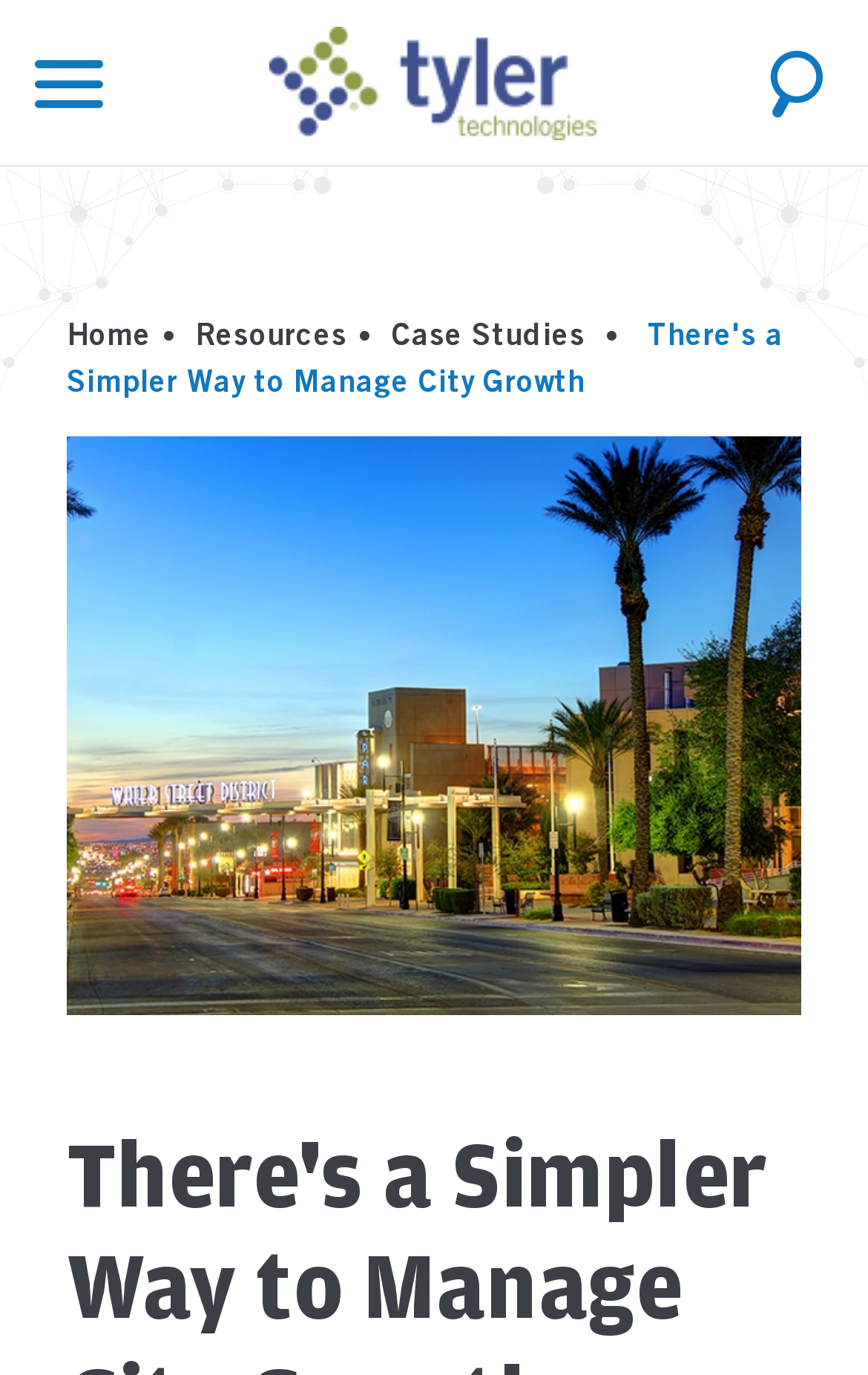Determine the main heading of the webpage and generate its text.

There's a Simpler Way to Manage City Growth